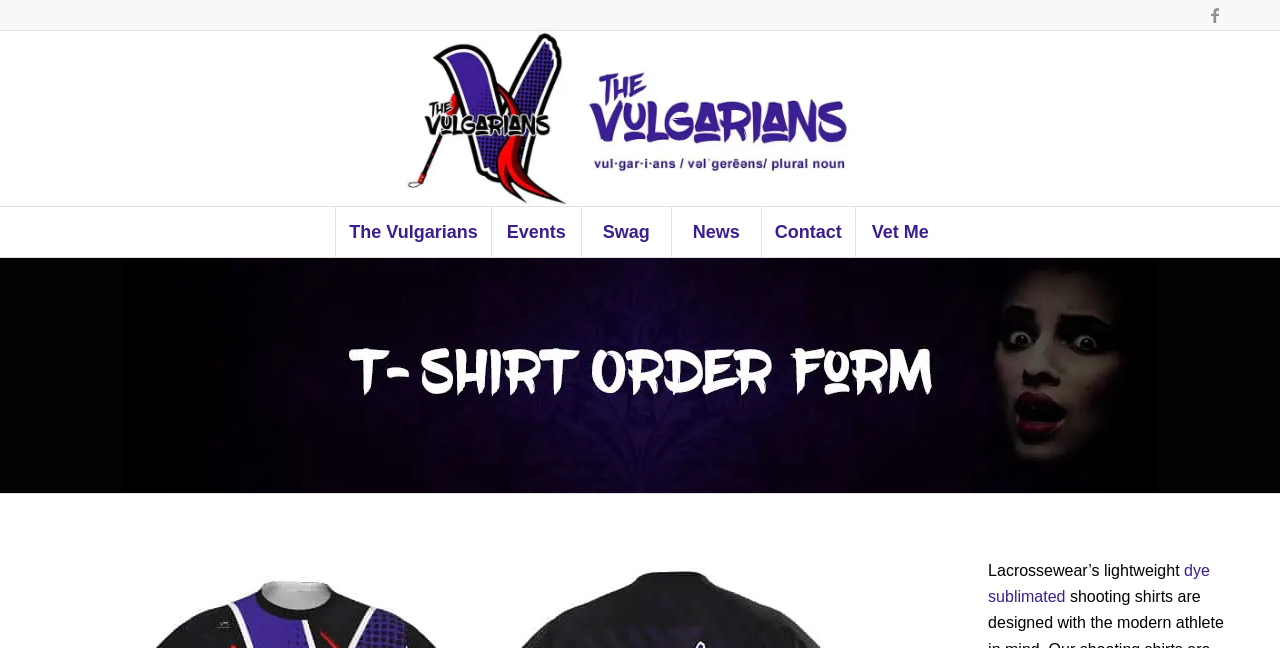What is the name of the organization or brand associated with this website?
Provide a one-word or short-phrase answer based on the image.

The Vulgarians